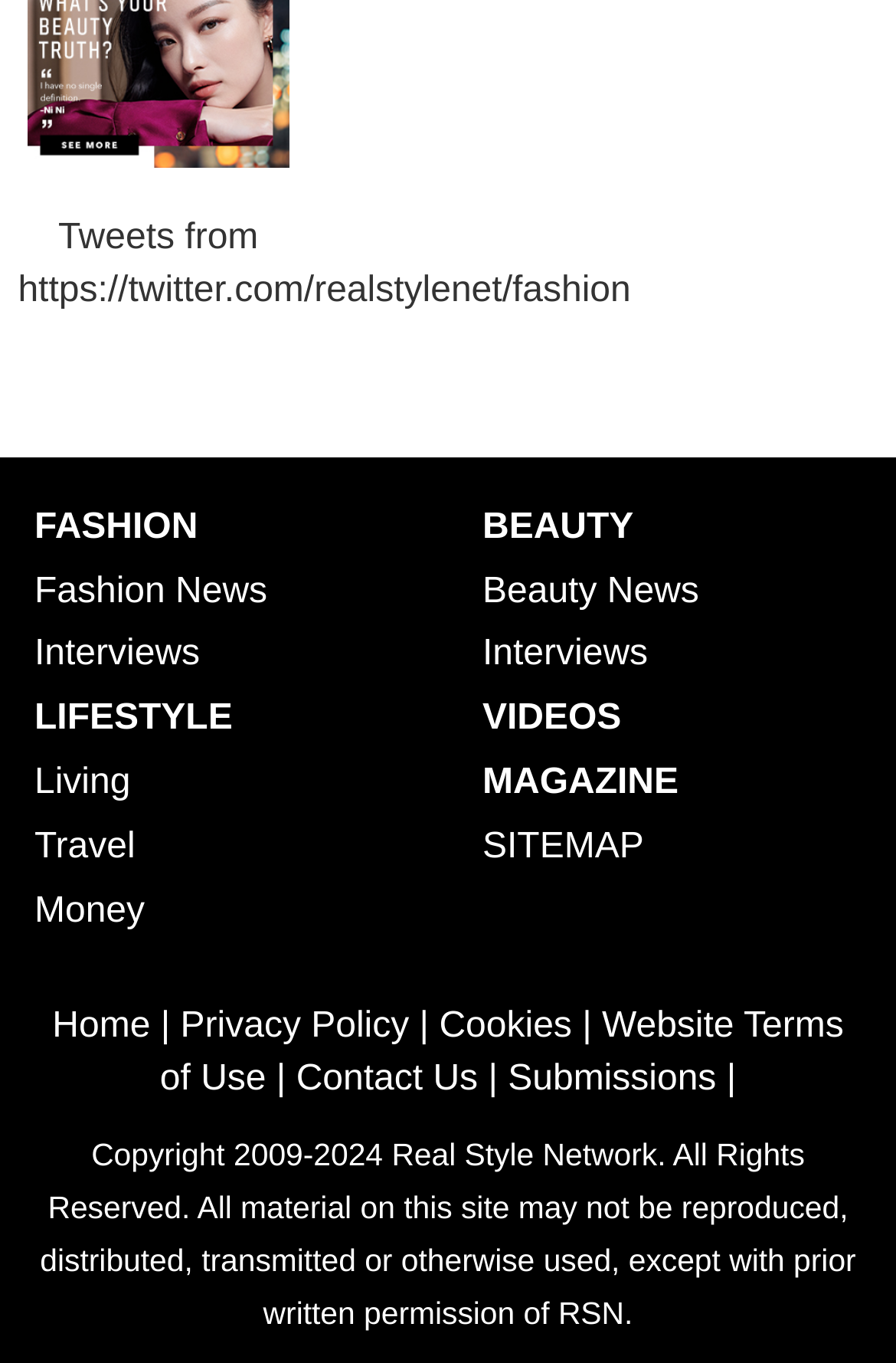Please identify the bounding box coordinates of the clickable element to fulfill the following instruction: "Click on Fashion News". The coordinates should be four float numbers between 0 and 1, i.e., [left, top, right, bottom].

[0.038, 0.416, 0.462, 0.454]